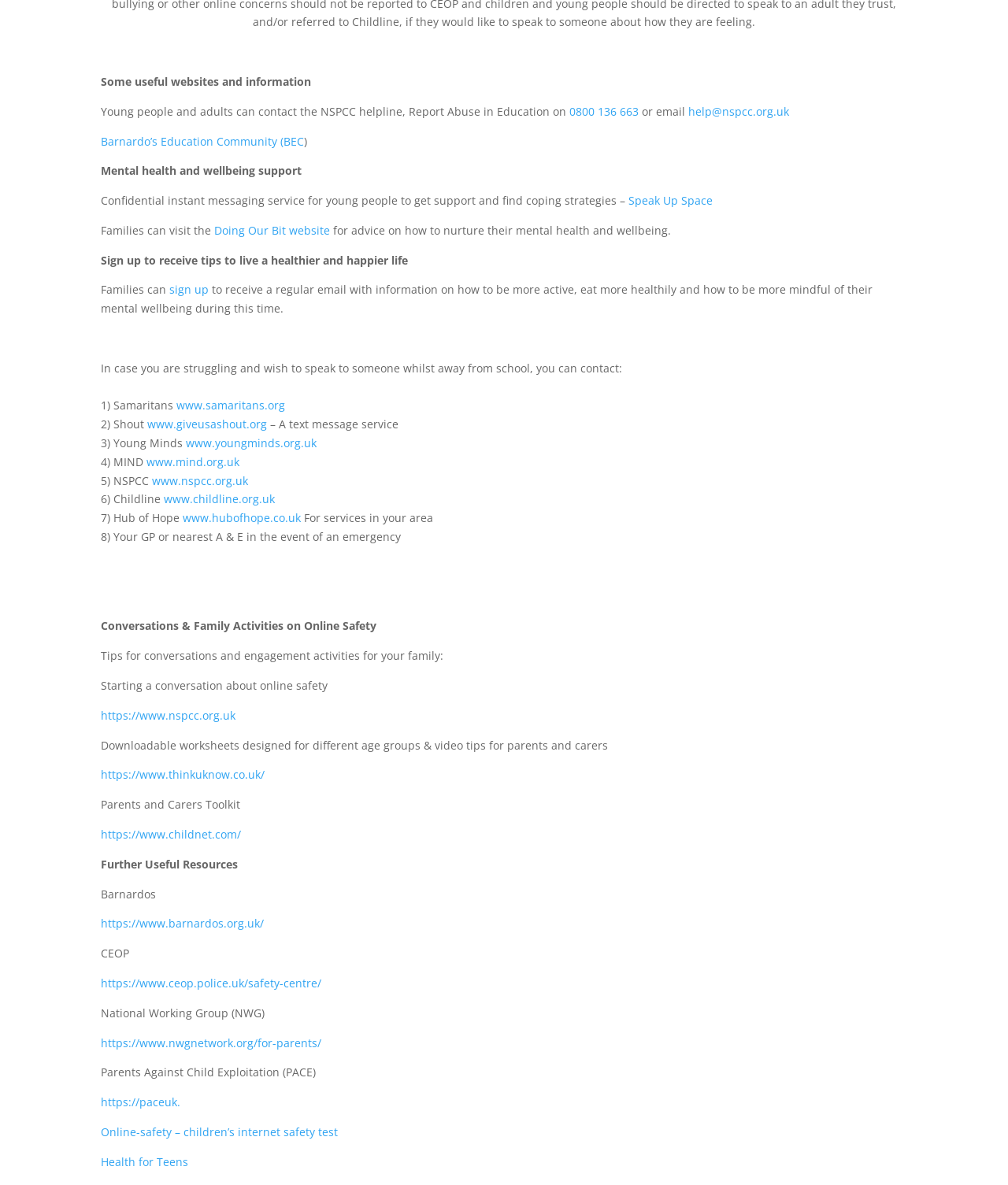Using floating point numbers between 0 and 1, provide the bounding box coordinates in the format (top-left x, top-left y, bottom-right x, bottom-right y). Locate the UI element described here: Health for Teens

[0.1, 0.974, 0.187, 0.987]